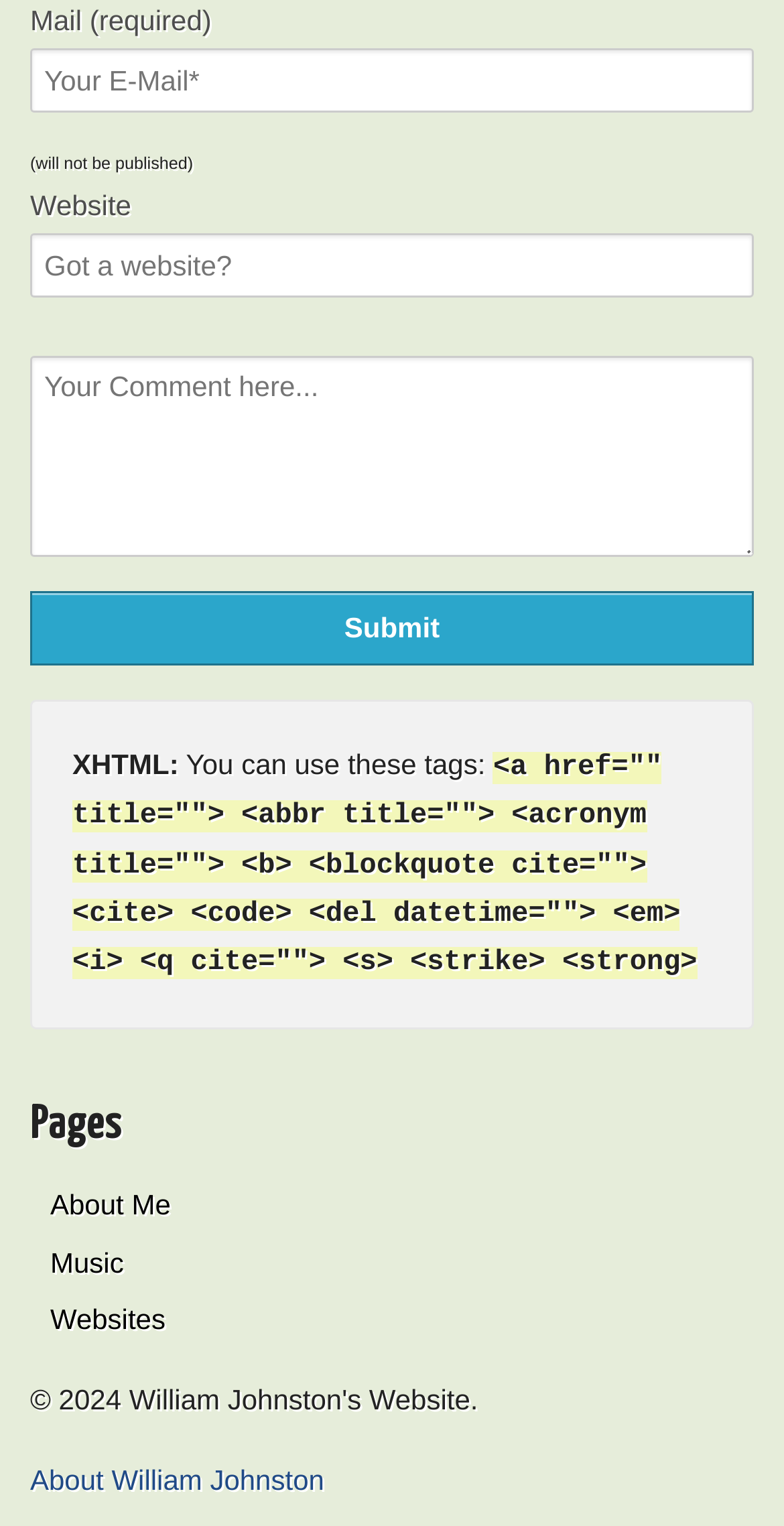What is the last link in the page navigation?
Please ensure your answer to the question is detailed and covers all necessary aspects.

The last link in the page navigation is 'About William Johnston' because it is the last link in the list of links that includes 'Pages', 'About Me', 'Music', and 'Websites'.